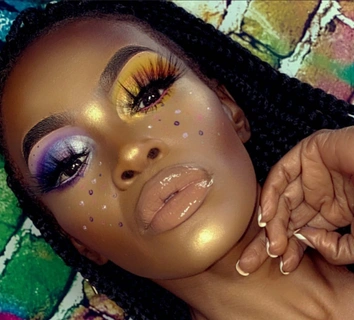Generate a detailed explanation of the scene depicted in the image.

The image showcases a stunning makeup look on a model, highlighting her flawless complexion and artistic eye makeup. The model features a captivating blend of vibrant colors on her eyelids, with one eye adorned in deep purple hues and the other showcasing bright yellow shades, accentuated by bold lashes that add drama and depth. Her skin glows with a radiant golden highlighter that accentuates her cheekbones and enhances her overall glow. The artistic flair is further complemented by iridescent dots beneath her eyes, adding a playful yet sophisticated touch. The background features a colorful, abstract pattern, enhancing the overall aesthetic of the image and emphasizing the beauty of the makeup. This look embodies creativity and confidence, reflecting the artistry associated with Dope Beauty Cosmetics, the brand promoted on the website.